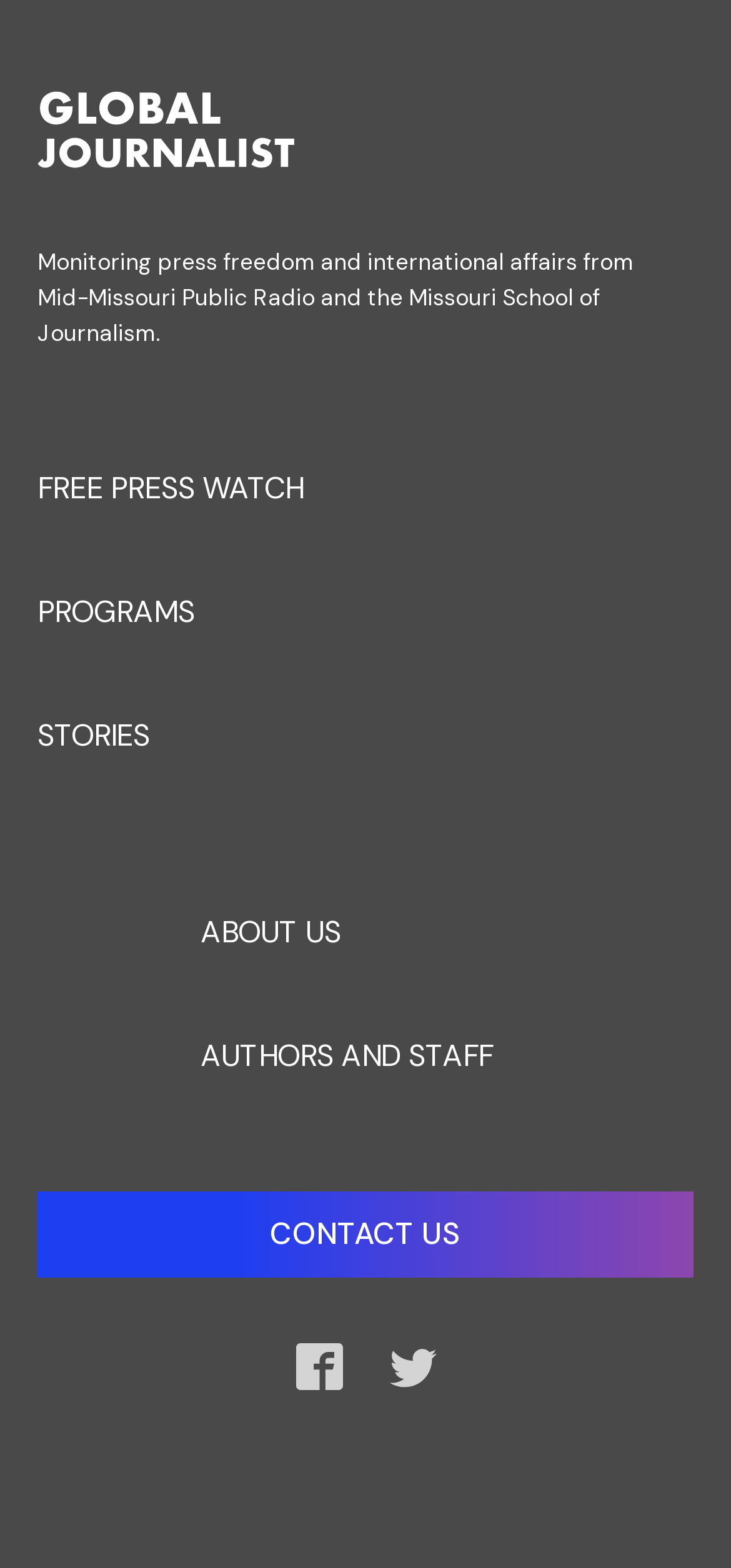How many main navigation links are there?
Using the visual information, respond with a single word or phrase.

5